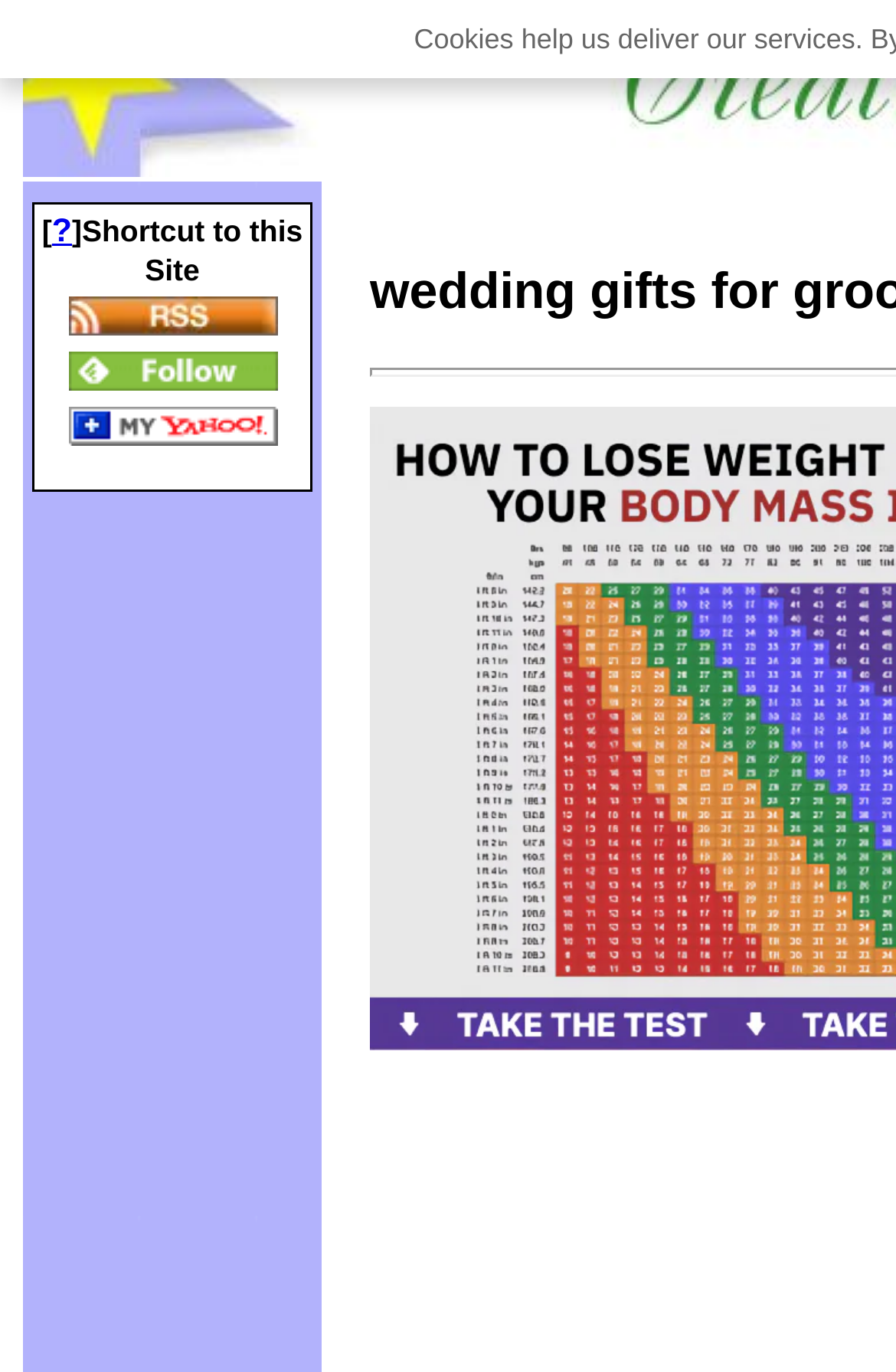What is the purpose of the webpage?
Relying on the image, give a concise answer in one word or a brief phrase.

Wedding gifts for groomsmen